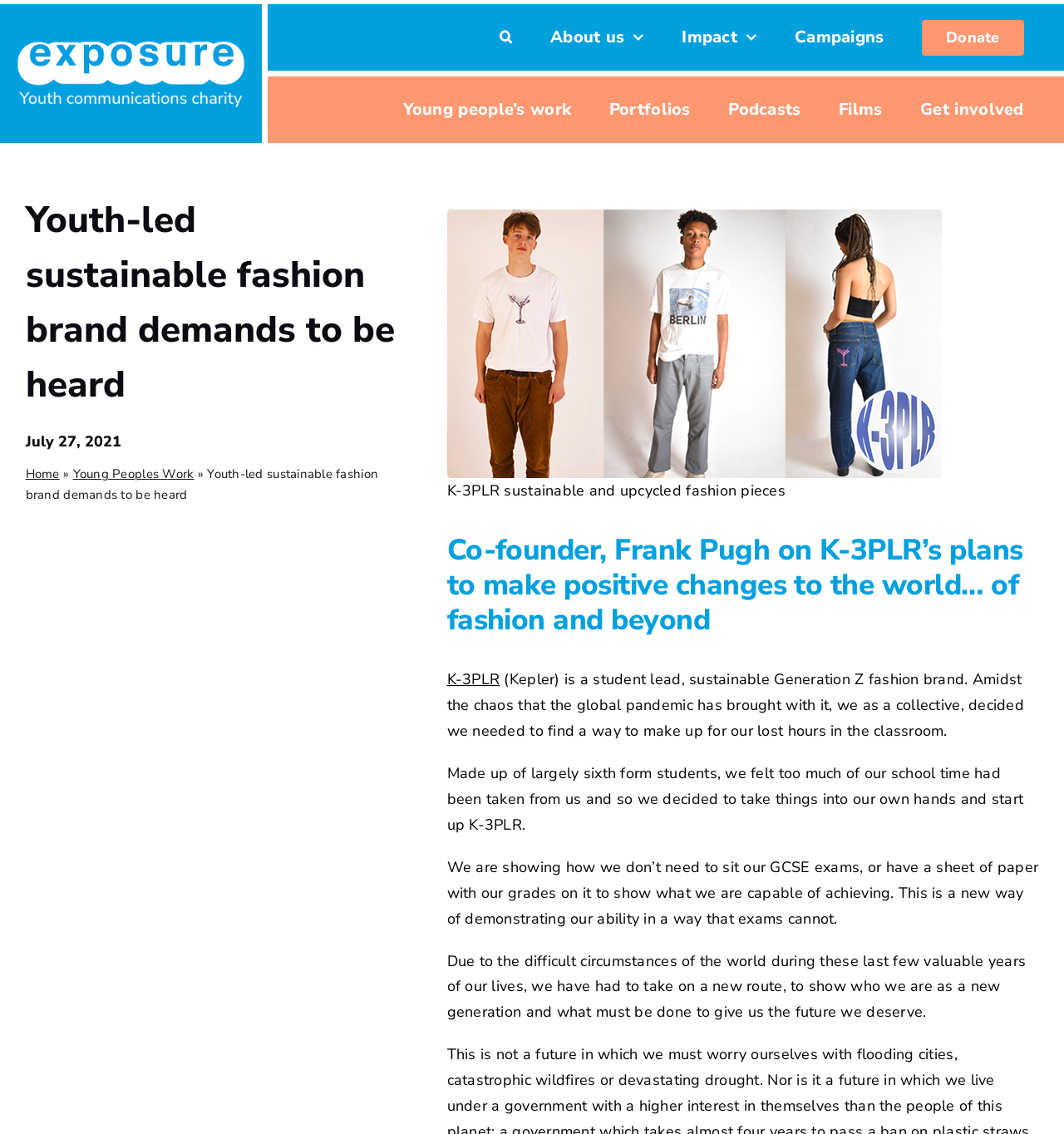Please pinpoint the bounding box coordinates for the region I should click to adhere to this instruction: "View Facebook page".

None